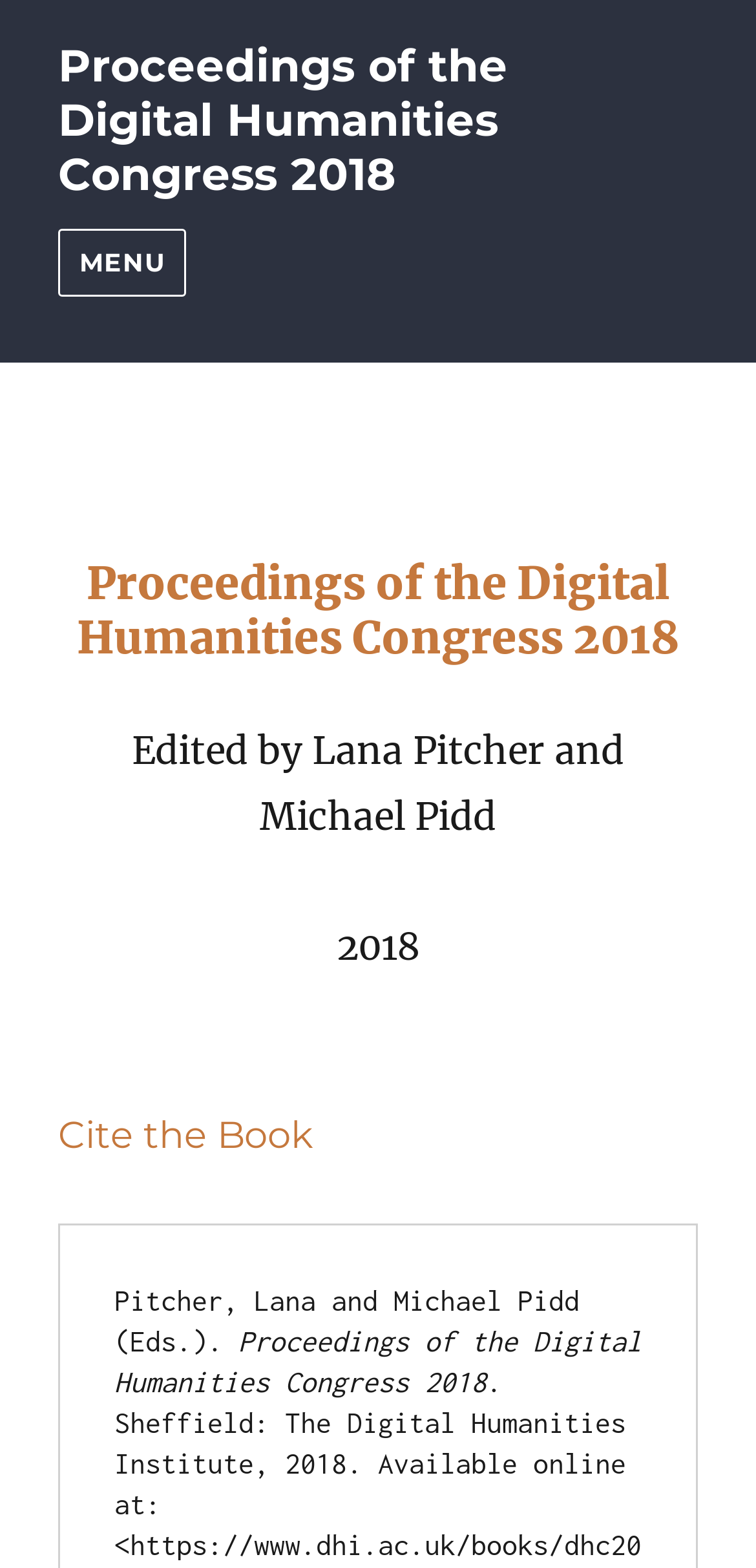Please provide a brief answer to the question using only one word or phrase: 
Who are the editors of the book?

Lana Pitcher and Michael Pidd